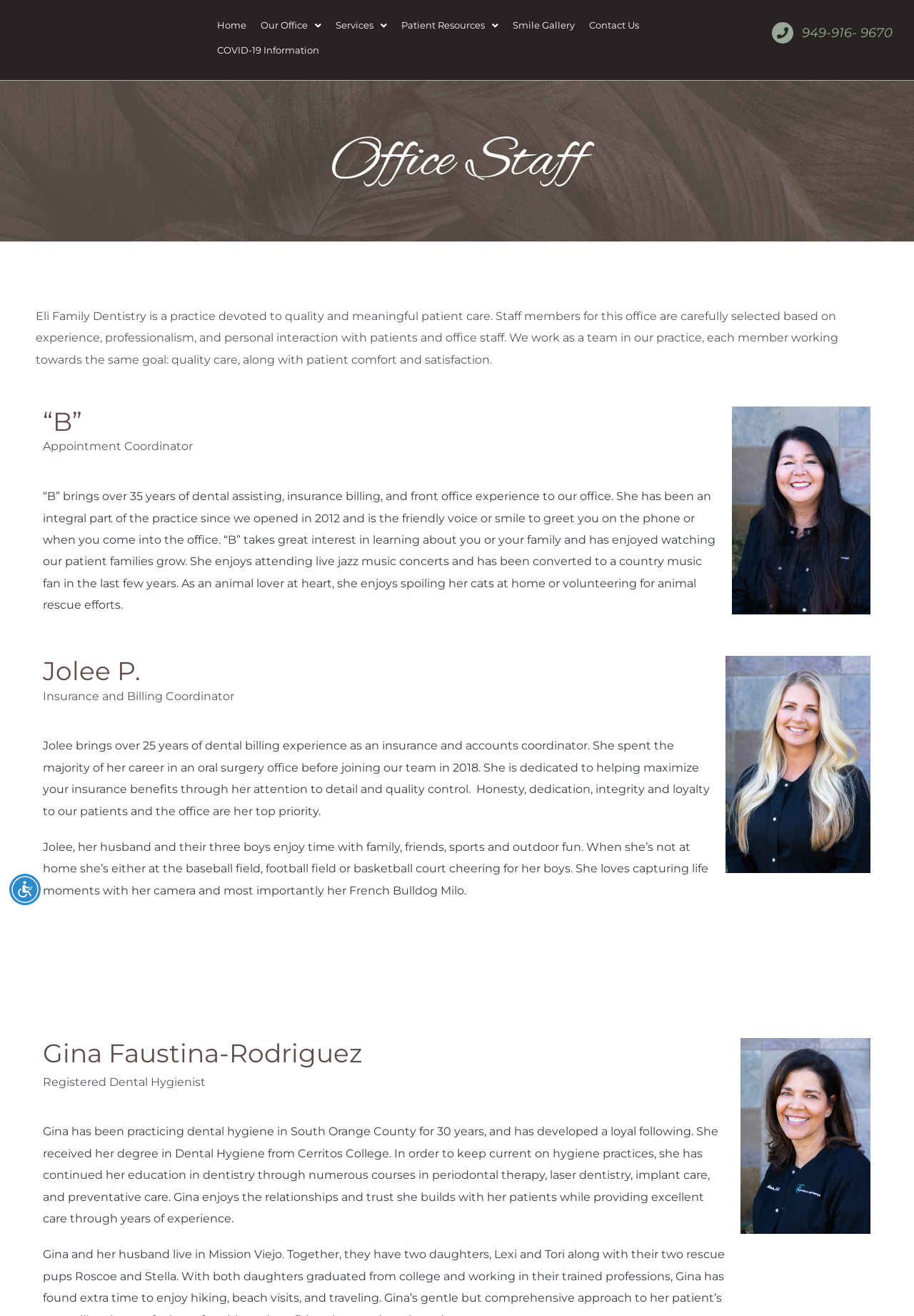Locate the bounding box of the user interface element based on this description: "Services".

[0.359, 0.012, 0.431, 0.031]